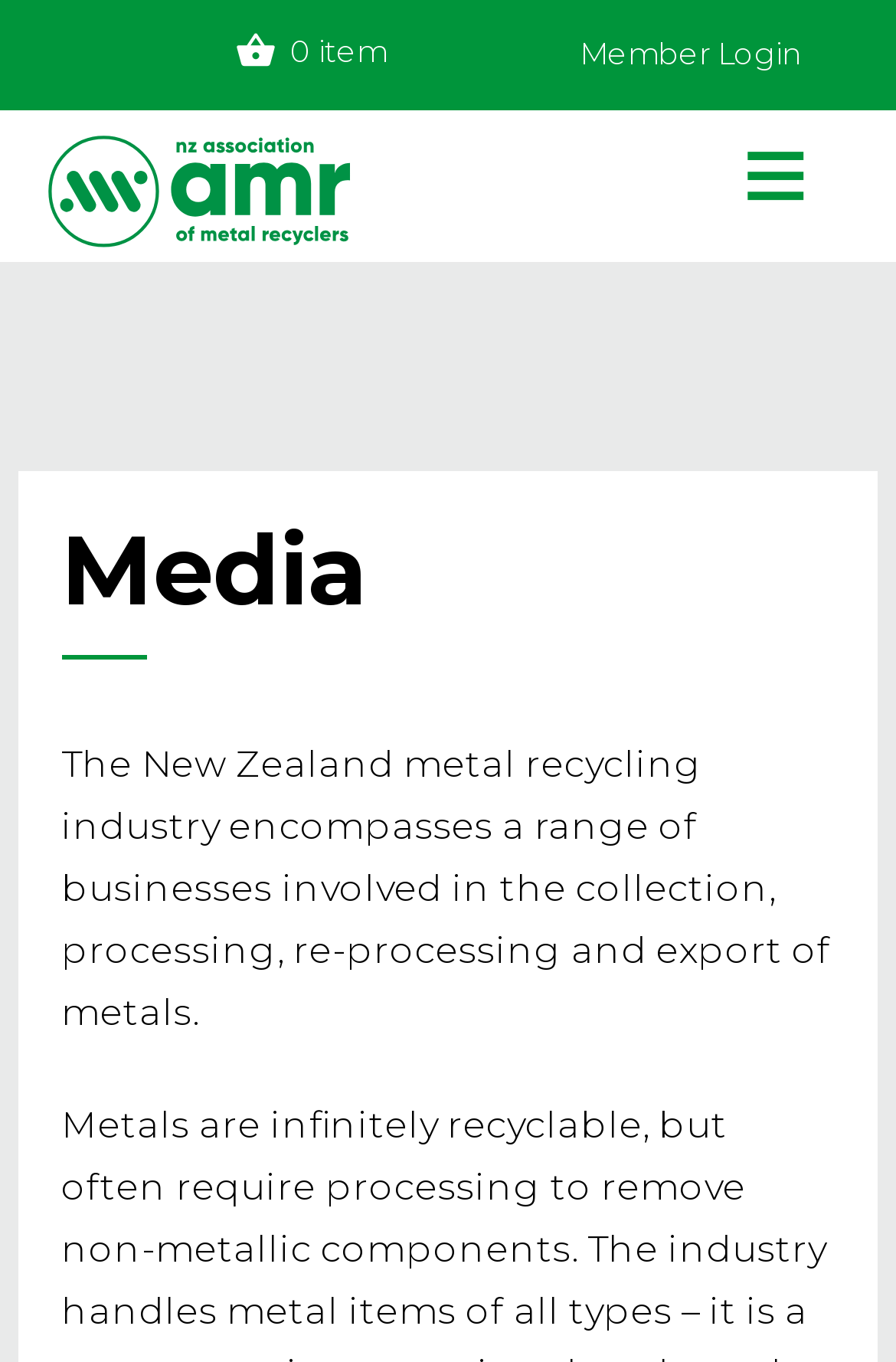Based on the element description: "✖", identify the bounding box coordinates for this UI element. The coordinates must be four float numbers between 0 and 1, listed as [left, top, right, bottom].

[0.832, 0.029, 0.922, 0.078]